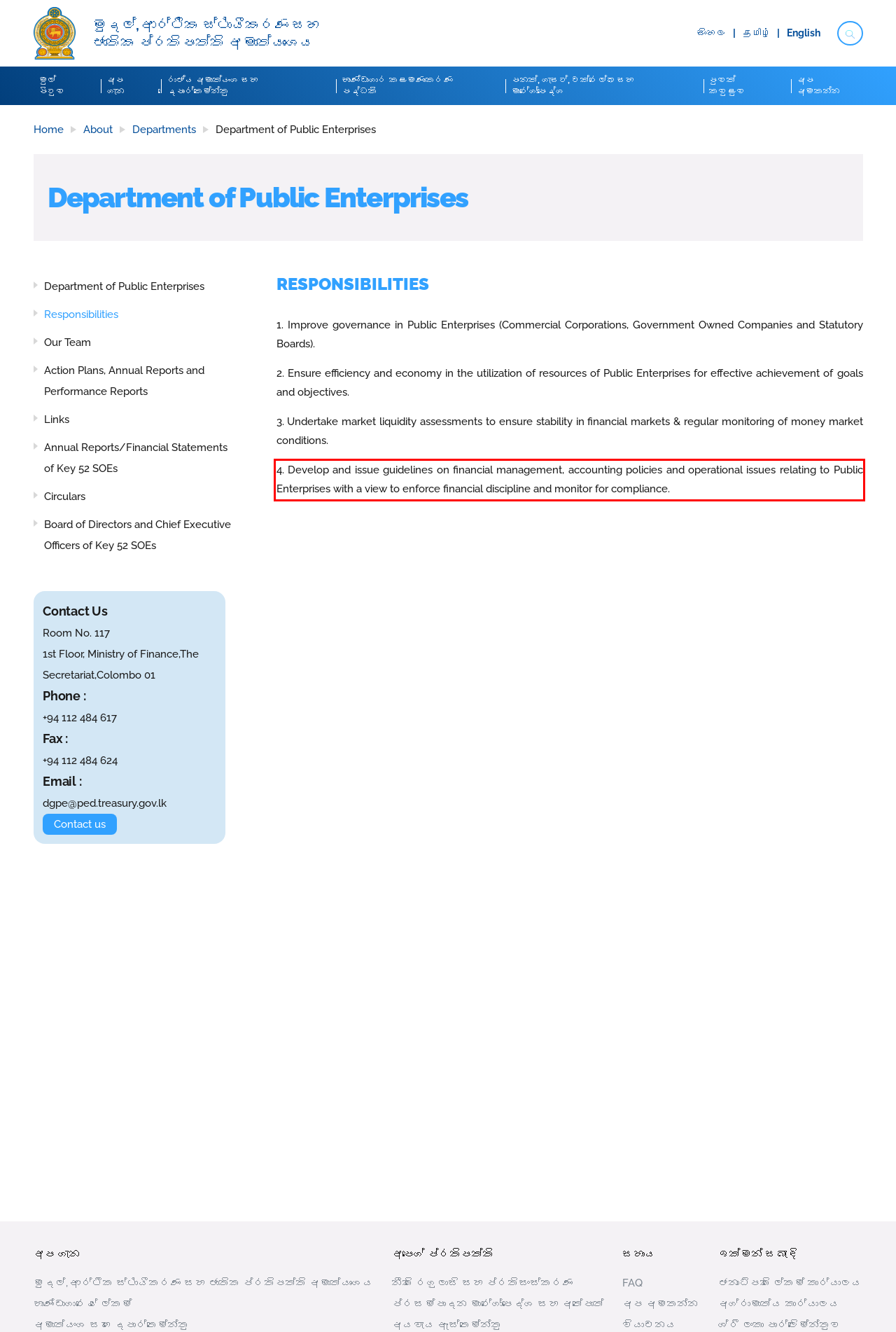Analyze the screenshot of a webpage where a red rectangle is bounding a UI element. Extract and generate the text content within this red bounding box.

4. Develop and issue guidelines on financial management, accounting policies and operational issues relating to Public Enterprises with a view to enforce financial discipline and monitor for compliance.